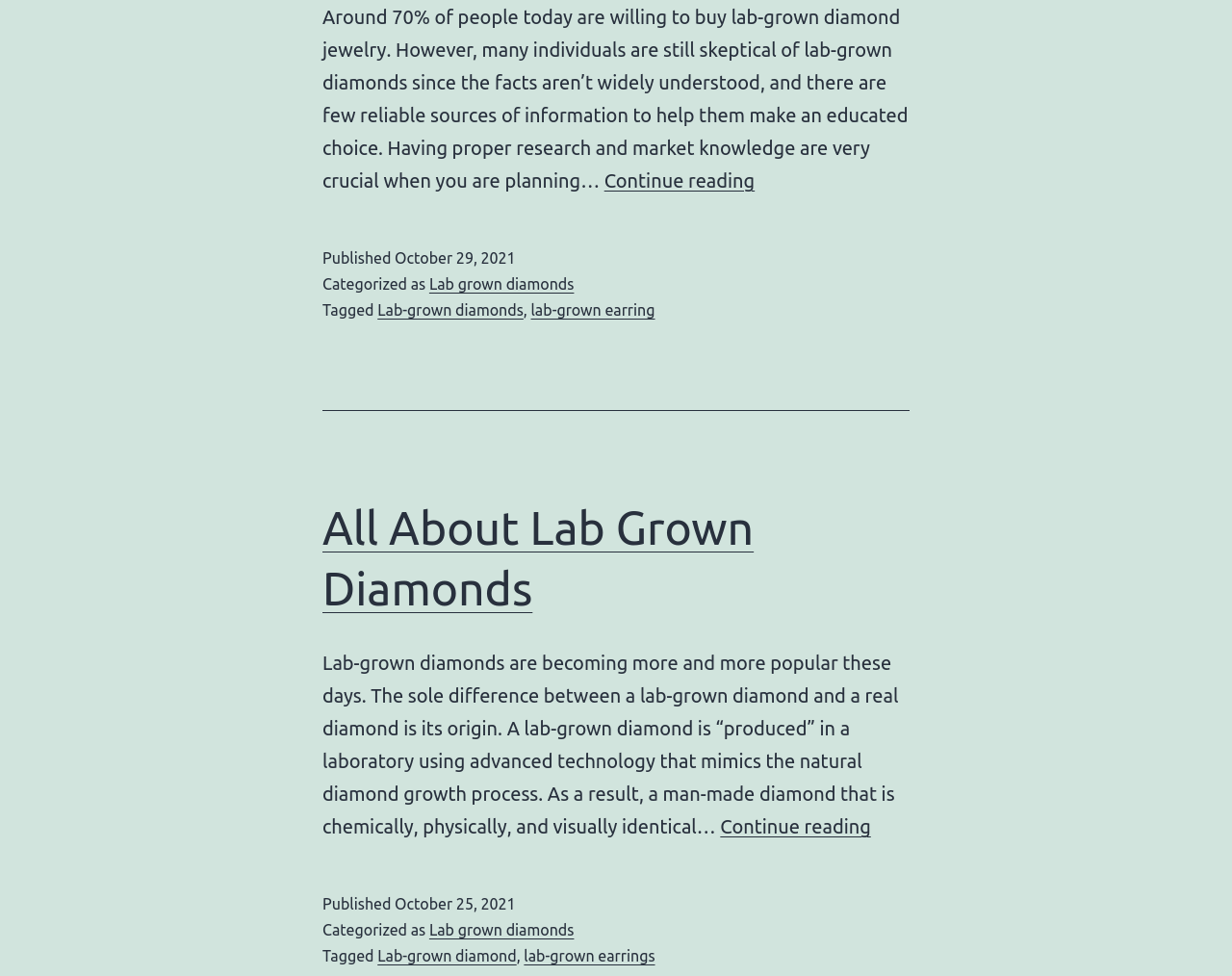Pinpoint the bounding box coordinates of the clickable element needed to complete the instruction: "Read more about lab-grown diamonds". The coordinates should be provided as four float numbers between 0 and 1: [left, top, right, bottom].

[0.262, 0.514, 0.612, 0.629]